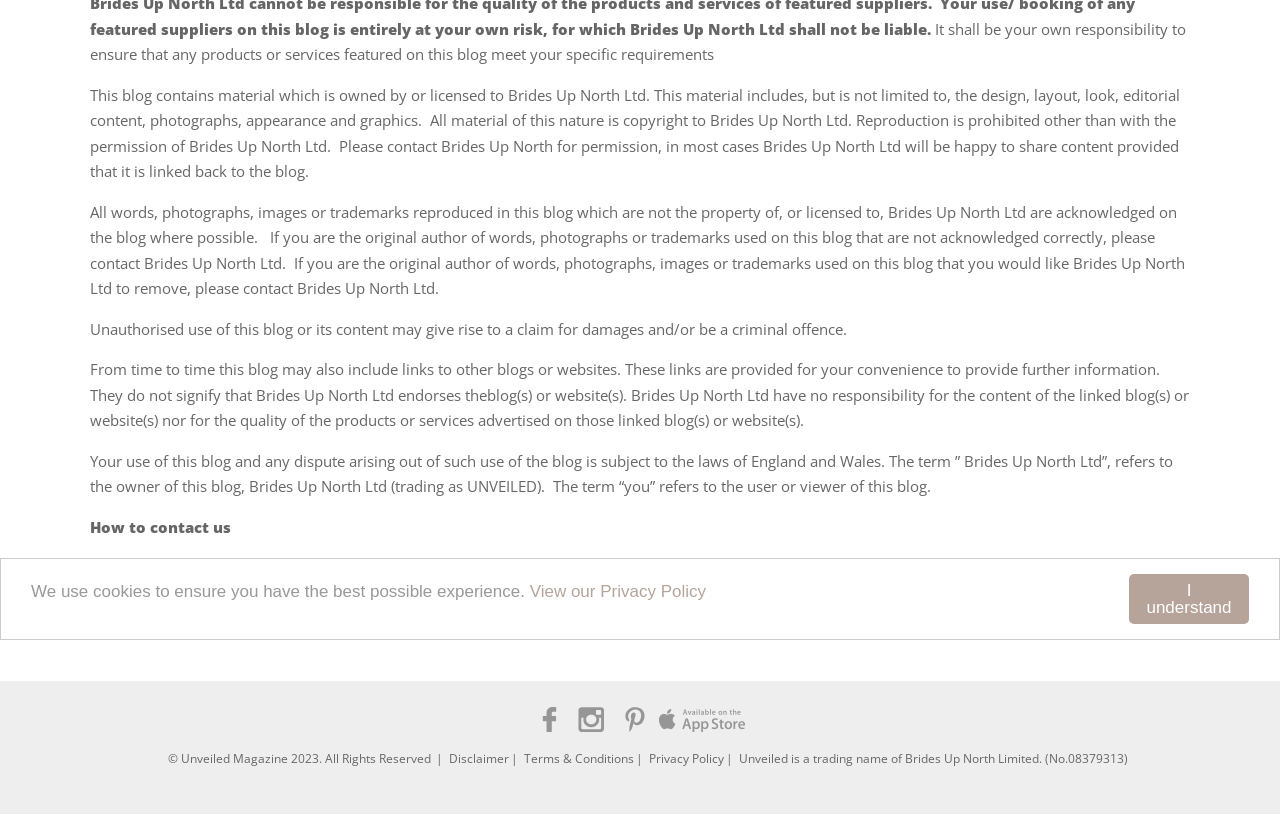Identify the bounding box for the described UI element: "Terms & Conditions".

[0.409, 0.921, 0.495, 0.942]